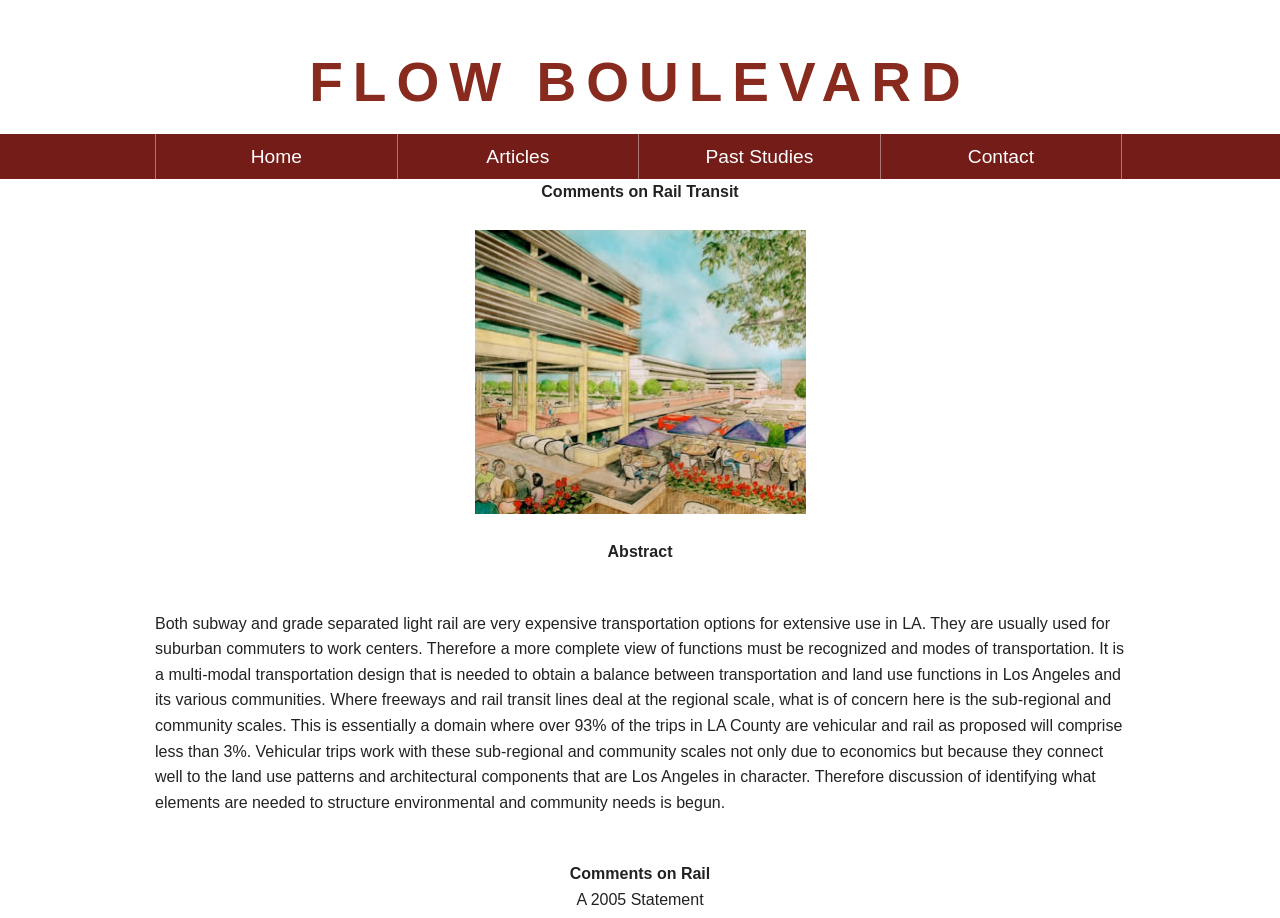What year is mentioned in the article?
Kindly offer a comprehensive and detailed response to the question.

The year 2005 is mentioned in the StaticText element 'A 2005 Statement', which suggests that the article or a part of it was written or published in that year.